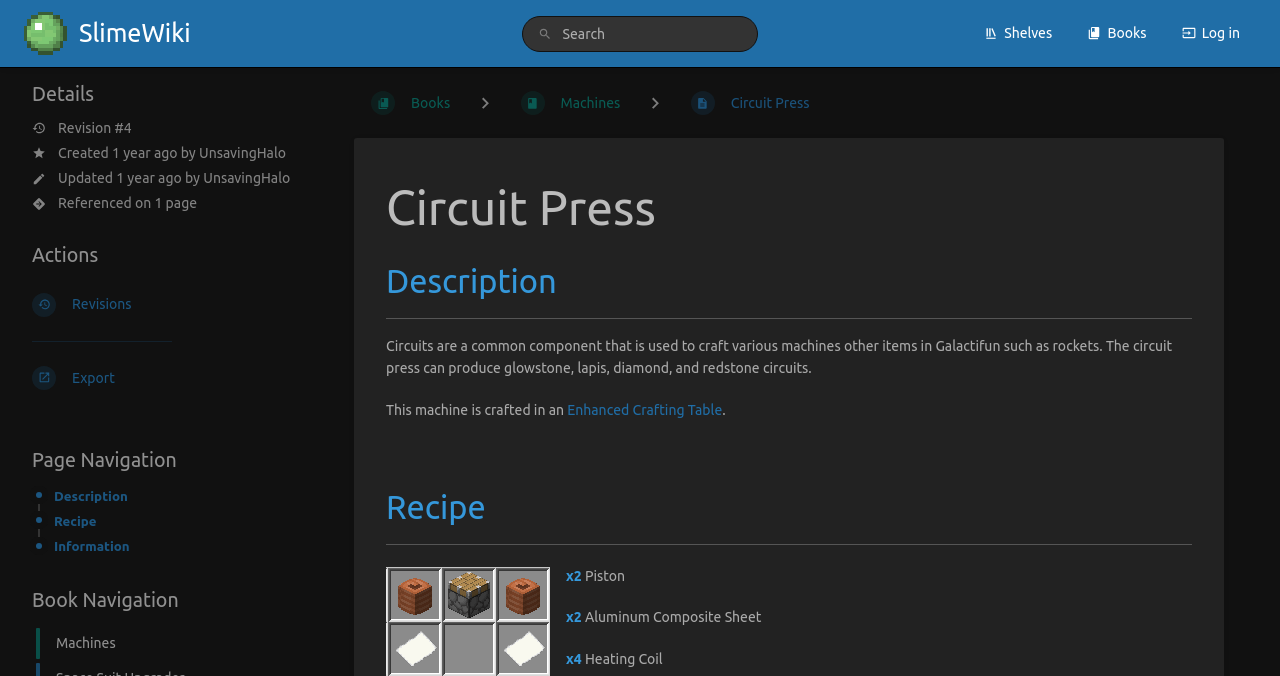Locate the bounding box coordinates of the element to click to perform the following action: 'View Recipe'. The coordinates should be given as four float values between 0 and 1, in the form of [left, top, right, bottom].

[0.042, 0.756, 0.239, 0.787]